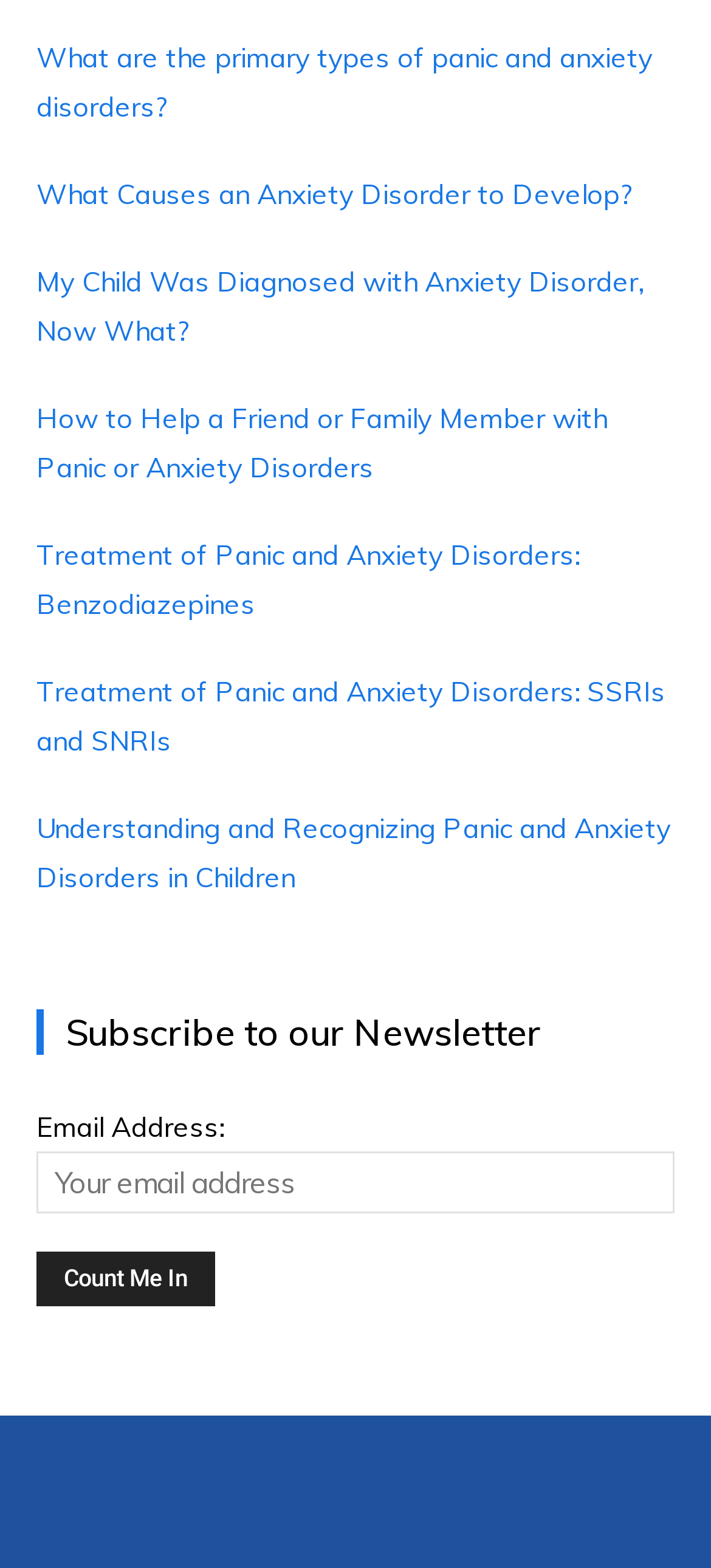Locate the bounding box coordinates of the clickable element to fulfill the following instruction: "Count me in". Provide the coordinates as four float numbers between 0 and 1 in the format [left, top, right, bottom].

[0.051, 0.799, 0.303, 0.834]